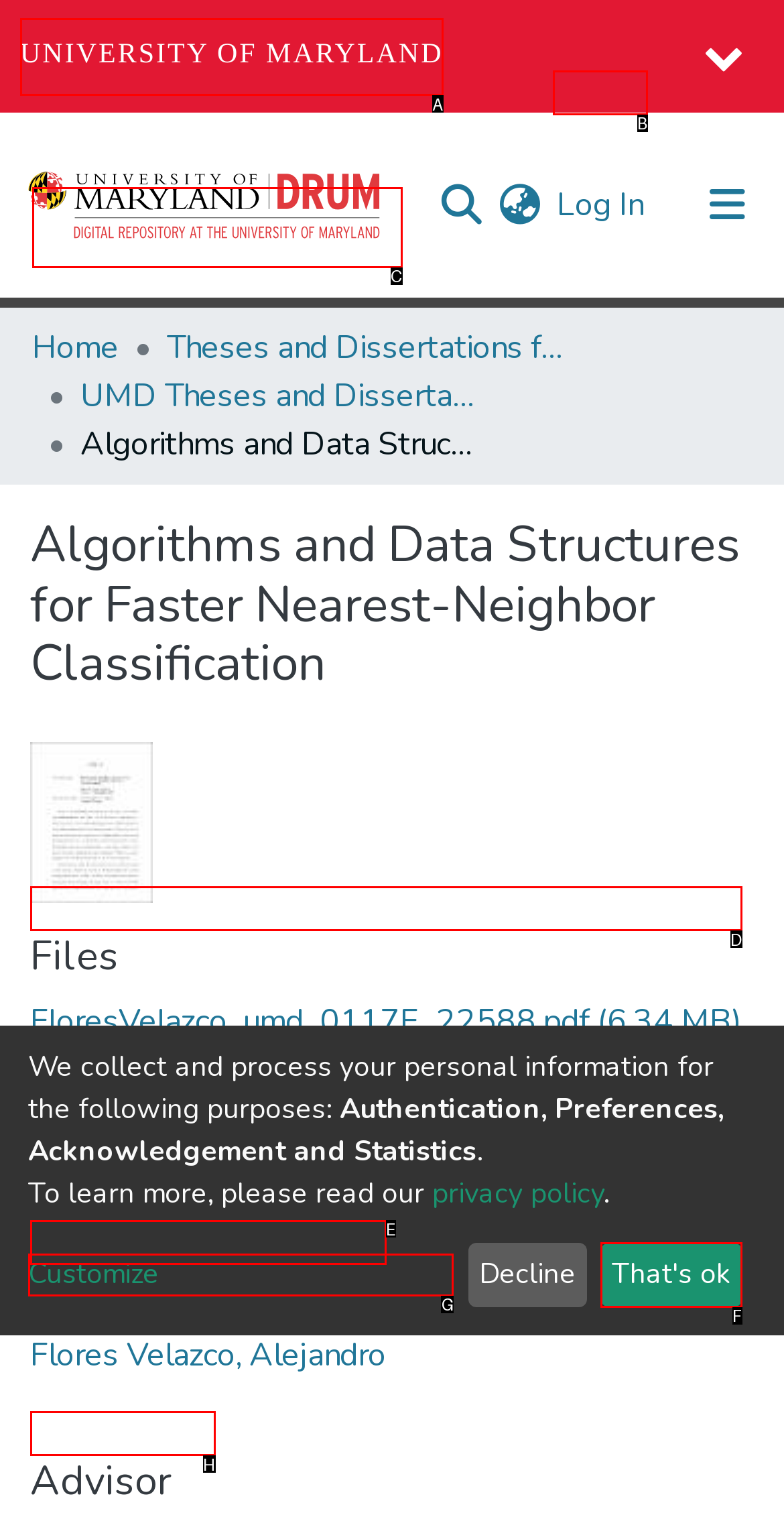Determine which option should be clicked to carry out this task: Click the university logo
State the letter of the correct choice from the provided options.

A